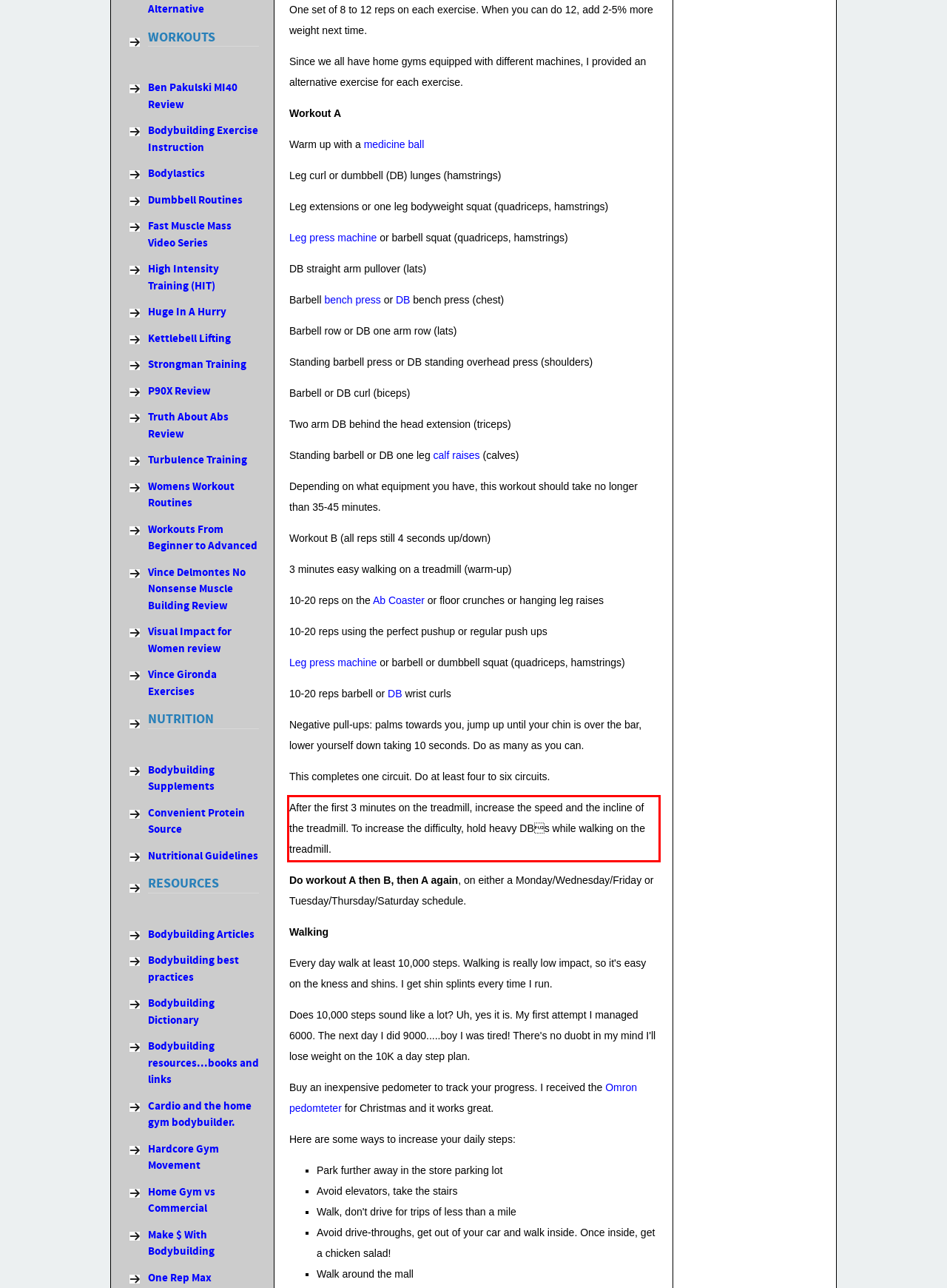Given the screenshot of a webpage, identify the red rectangle bounding box and recognize the text content inside it, generating the extracted text.

After the first 3 minutes on the treadmill, increase the speed and the incline of the treadmill. To increase the difficulty, hold heavy DBs while walking on the treadmill.